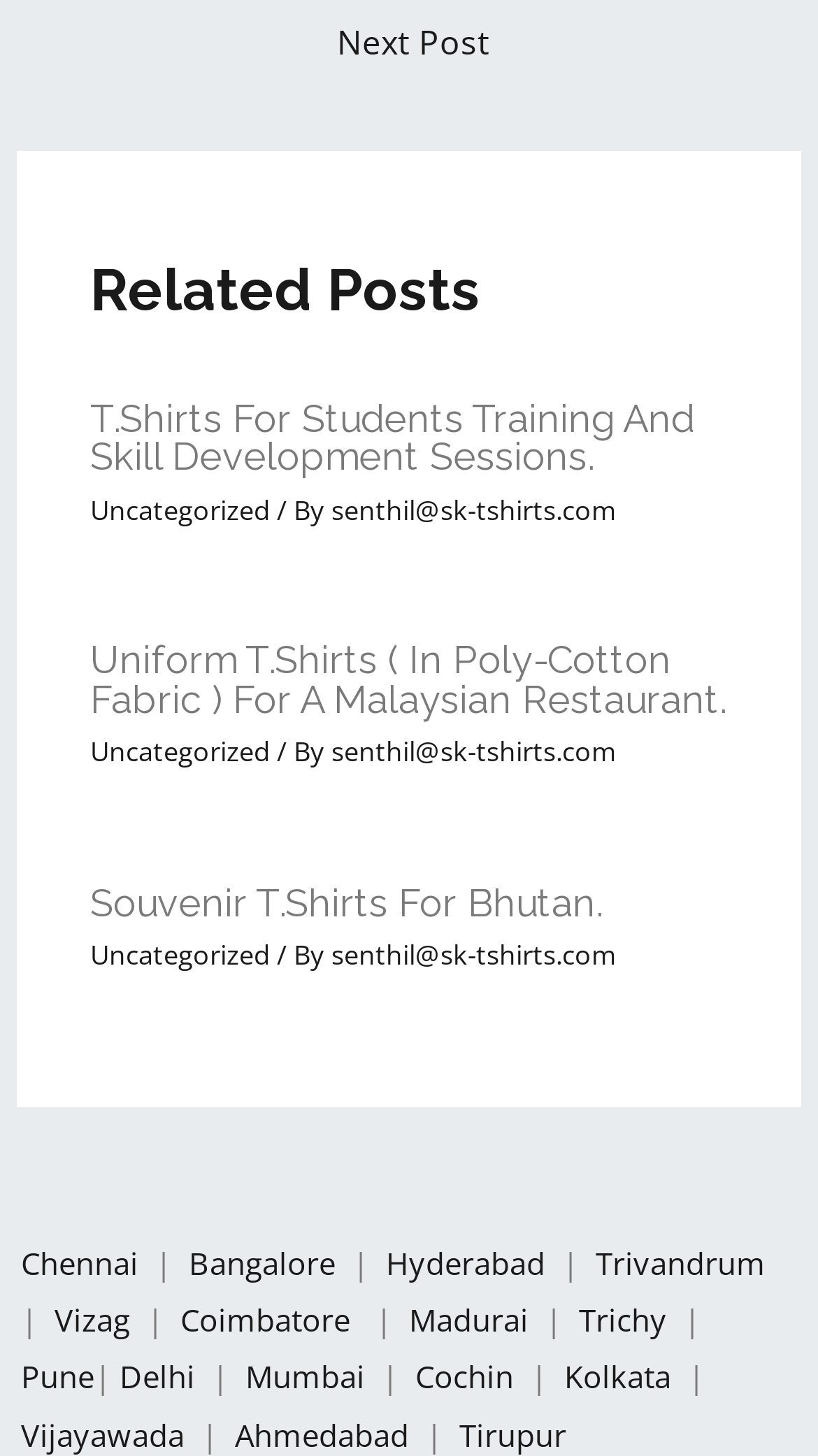Please find the bounding box coordinates of the element's region to be clicked to carry out this instruction: "Read 'T.Shirts For Students Training And Skill Development Sessions.' article".

[0.11, 0.275, 0.89, 0.363]